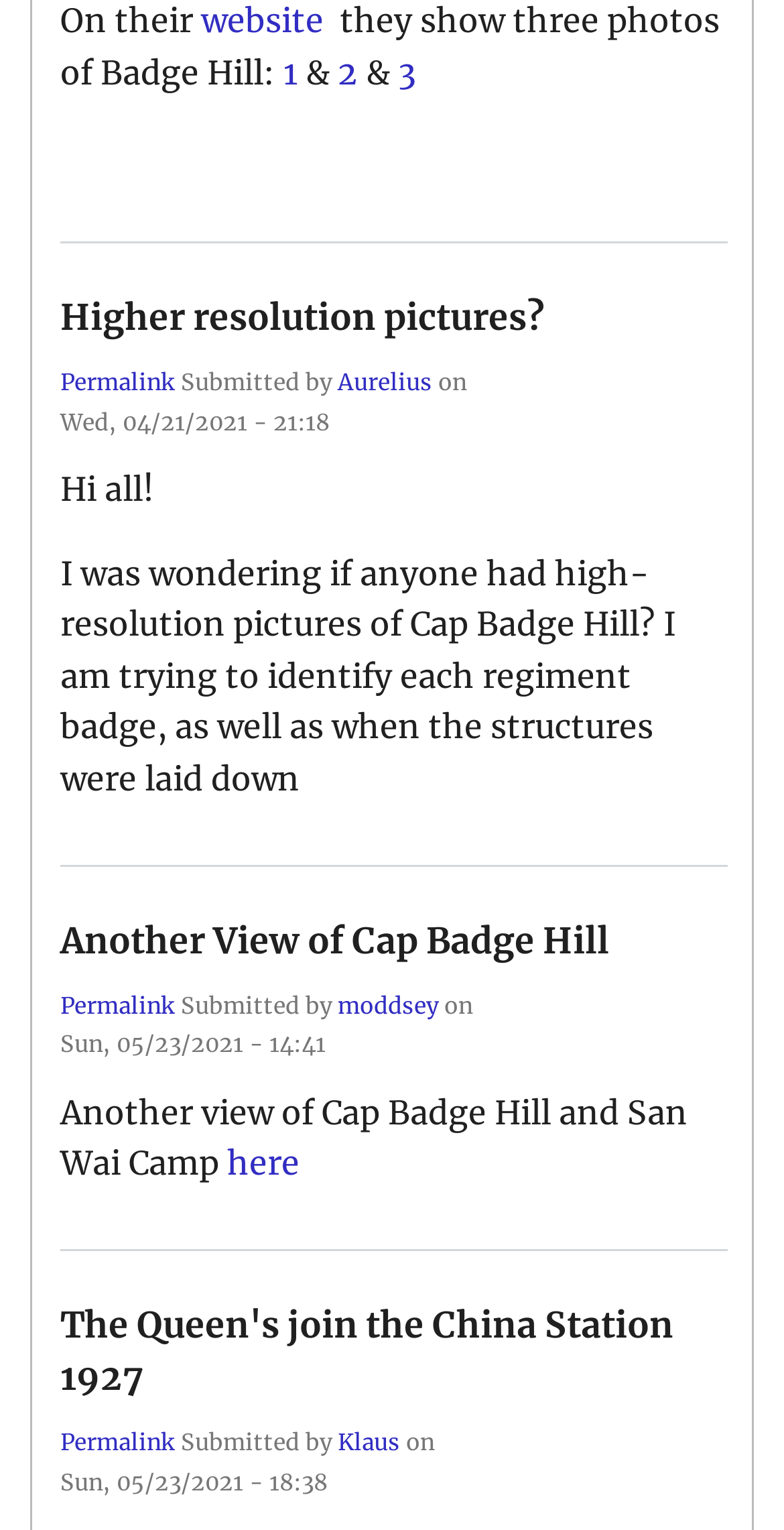Who submitted the second article?
Provide a one-word or short-phrase answer based on the image.

moddsey